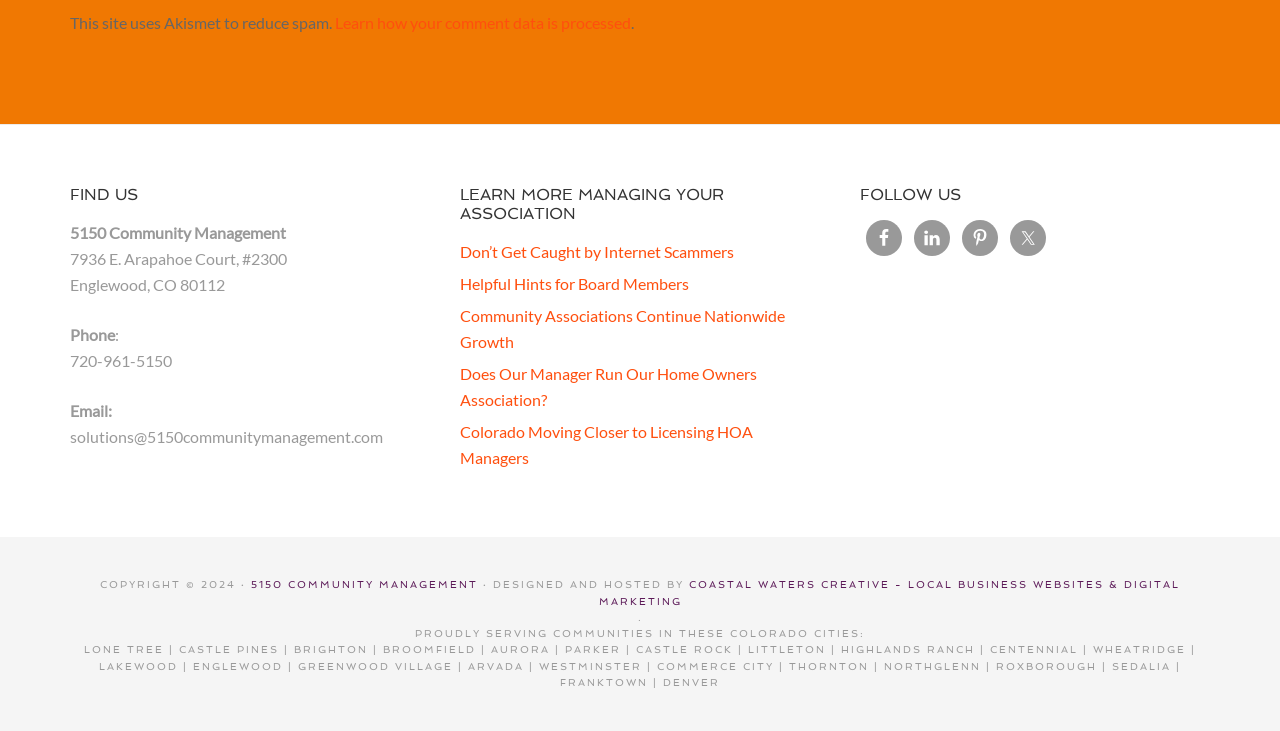Determine the bounding box coordinates of the clickable element necessary to fulfill the instruction: "Learn how your comment data is processed". Provide the coordinates as four float numbers within the 0 to 1 range, i.e., [left, top, right, bottom].

[0.262, 0.018, 0.493, 0.044]